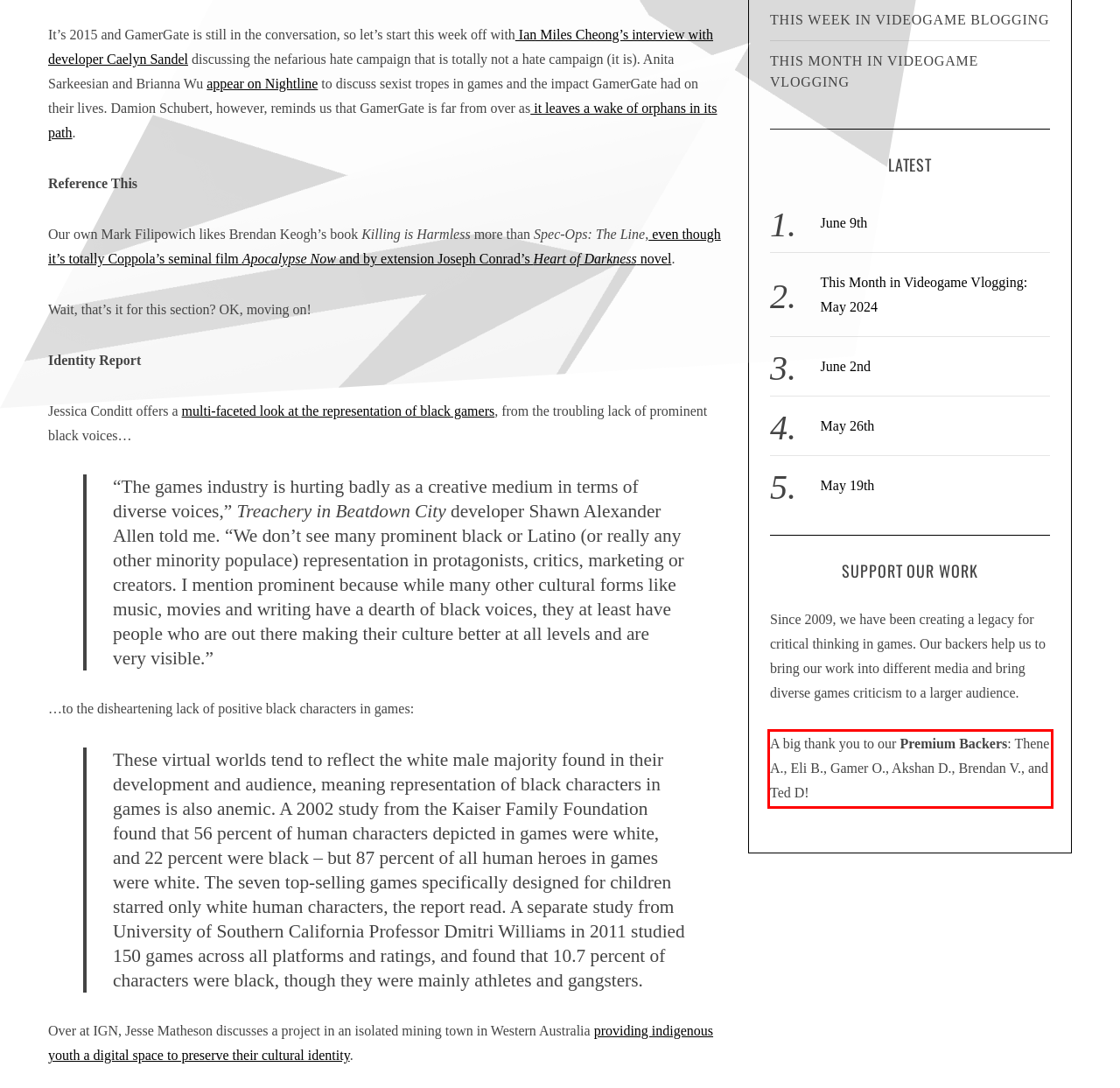Examine the screenshot of the webpage, locate the red bounding box, and generate the text contained within it.

A big thank you to our Premium Backers: Thene A., Eli B., Gamer O., Akshan D., Brendan V., and Ted D!